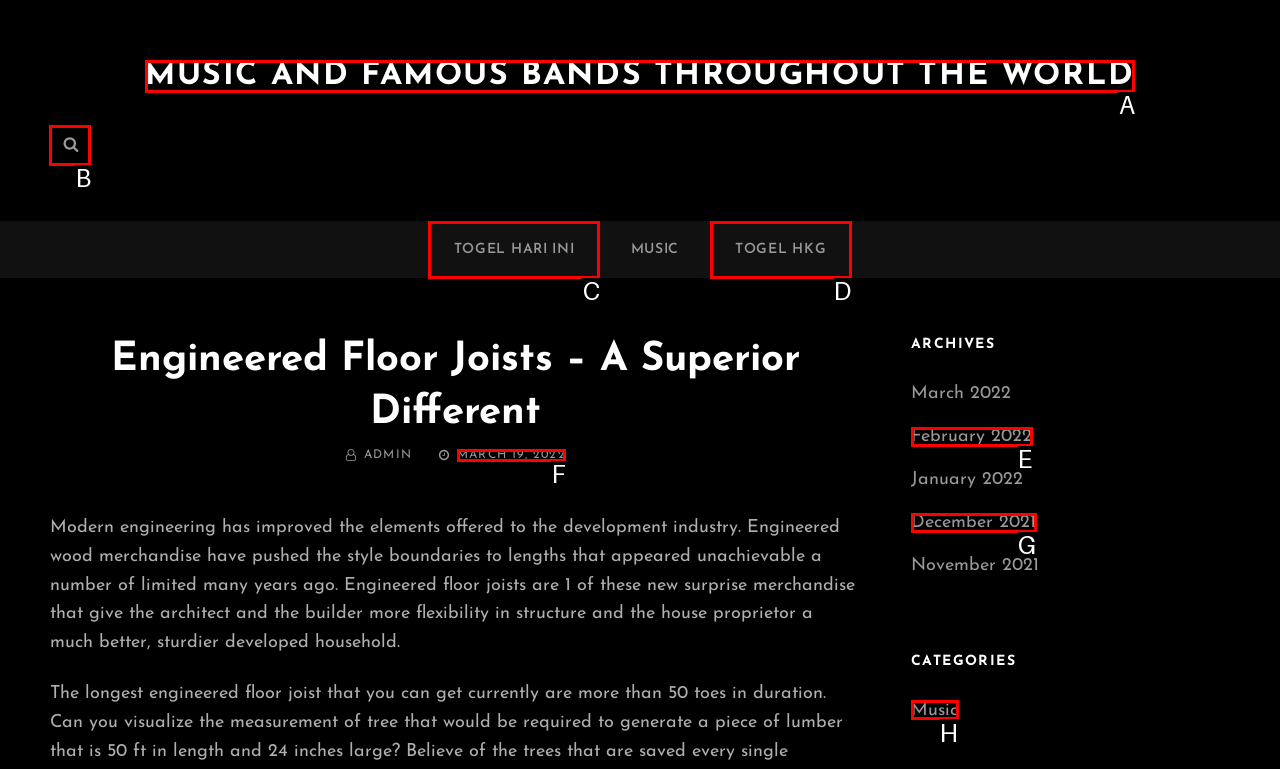Provide the letter of the HTML element that you need to click on to perform the task: Search for something.
Answer with the letter corresponding to the correct option.

B